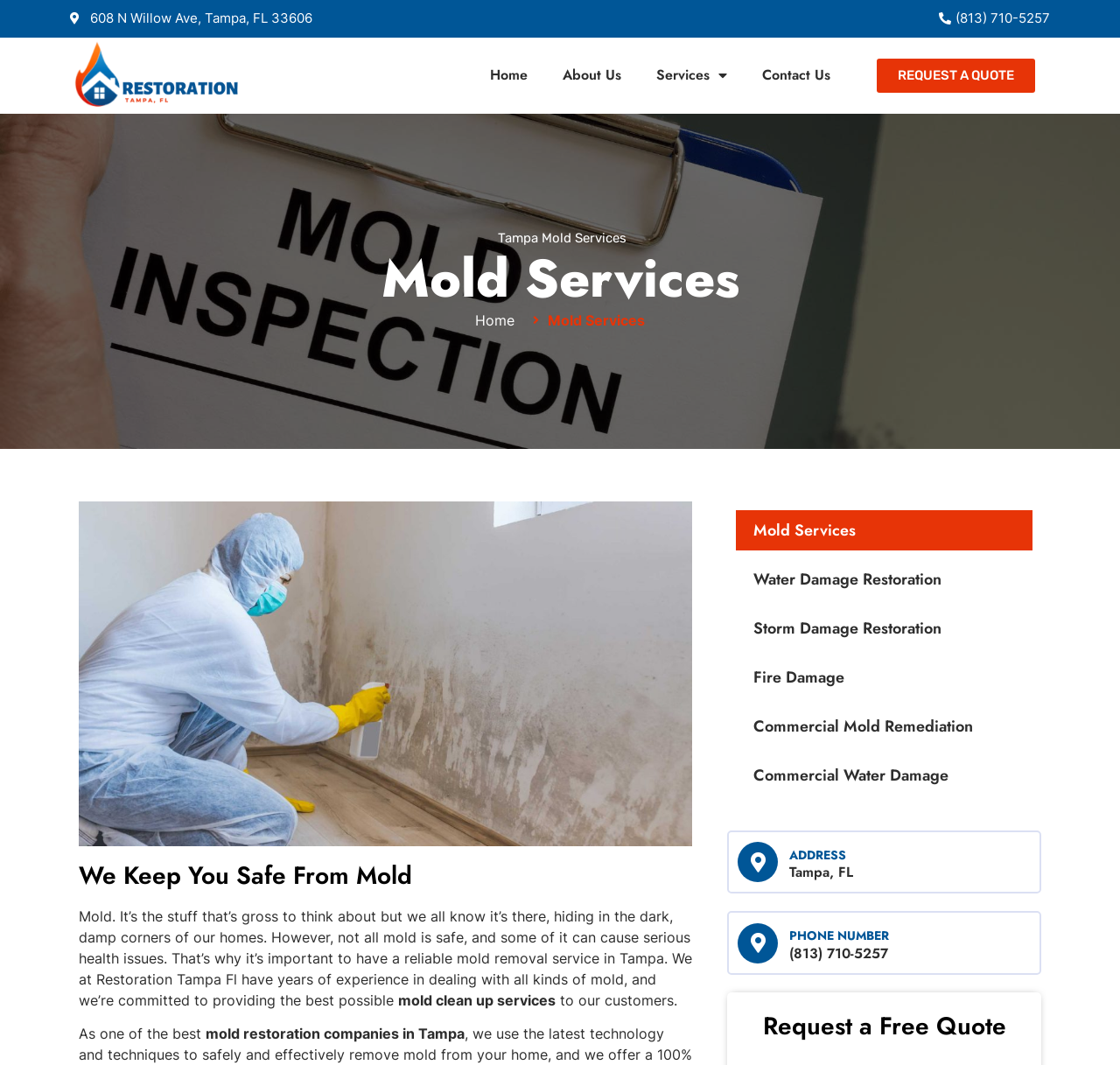Please analyze the image and provide a thorough answer to the question:
What is the purpose of the mold service?

I inferred the purpose of the mold service by reading the static text elements with the bounding box coordinates [0.07, 0.811, 0.618, 0.834], [0.355, 0.931, 0.496, 0.947], etc. which describe the importance of mold removal and the services offered by the company.